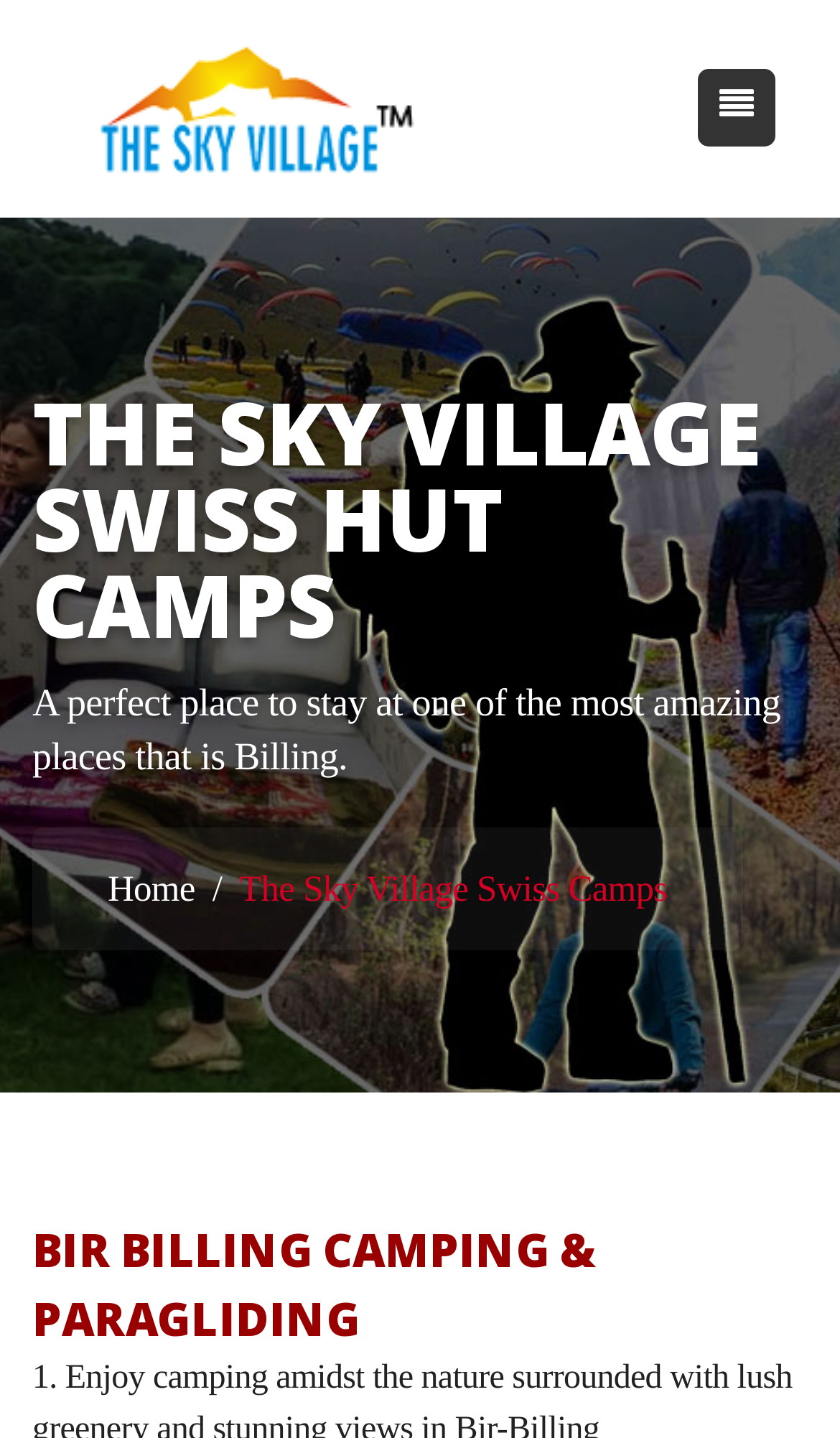Using the information in the image, give a detailed answer to the following question: What type of accommodation is provided?

The heading 'THE SKY VILLAGE SWISS HUT CAMPS' implies that the campsite provides Swiss Huts as a type of accommodation.